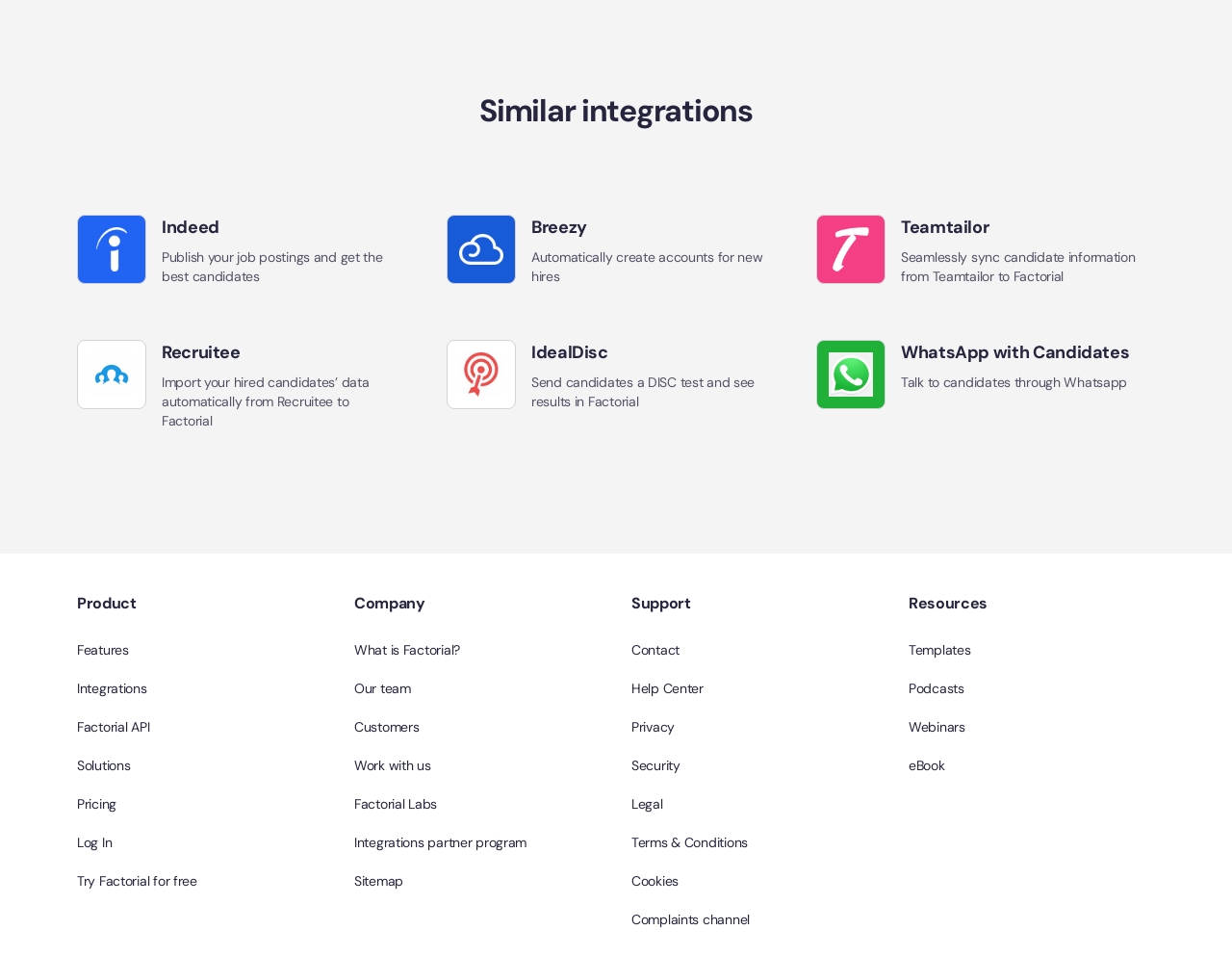Specify the bounding box coordinates of the area to click in order to follow the given instruction: "Contact support."

[0.512, 0.66, 0.552, 0.7]